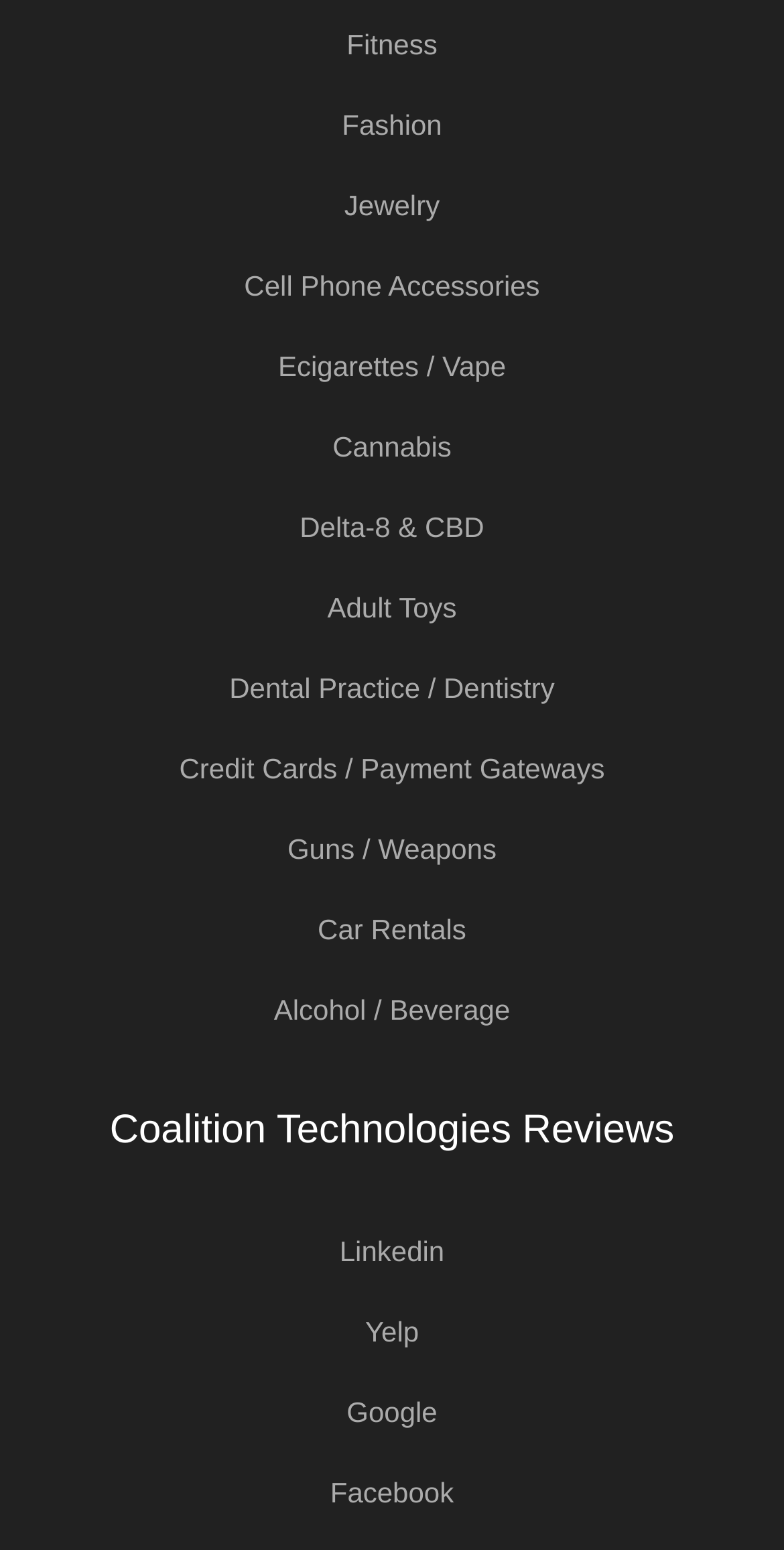Pinpoint the bounding box coordinates of the clickable area needed to execute the instruction: "Connect with us on Facebook". The coordinates should be specified as four float numbers between 0 and 1, i.e., [left, top, right, bottom].

None